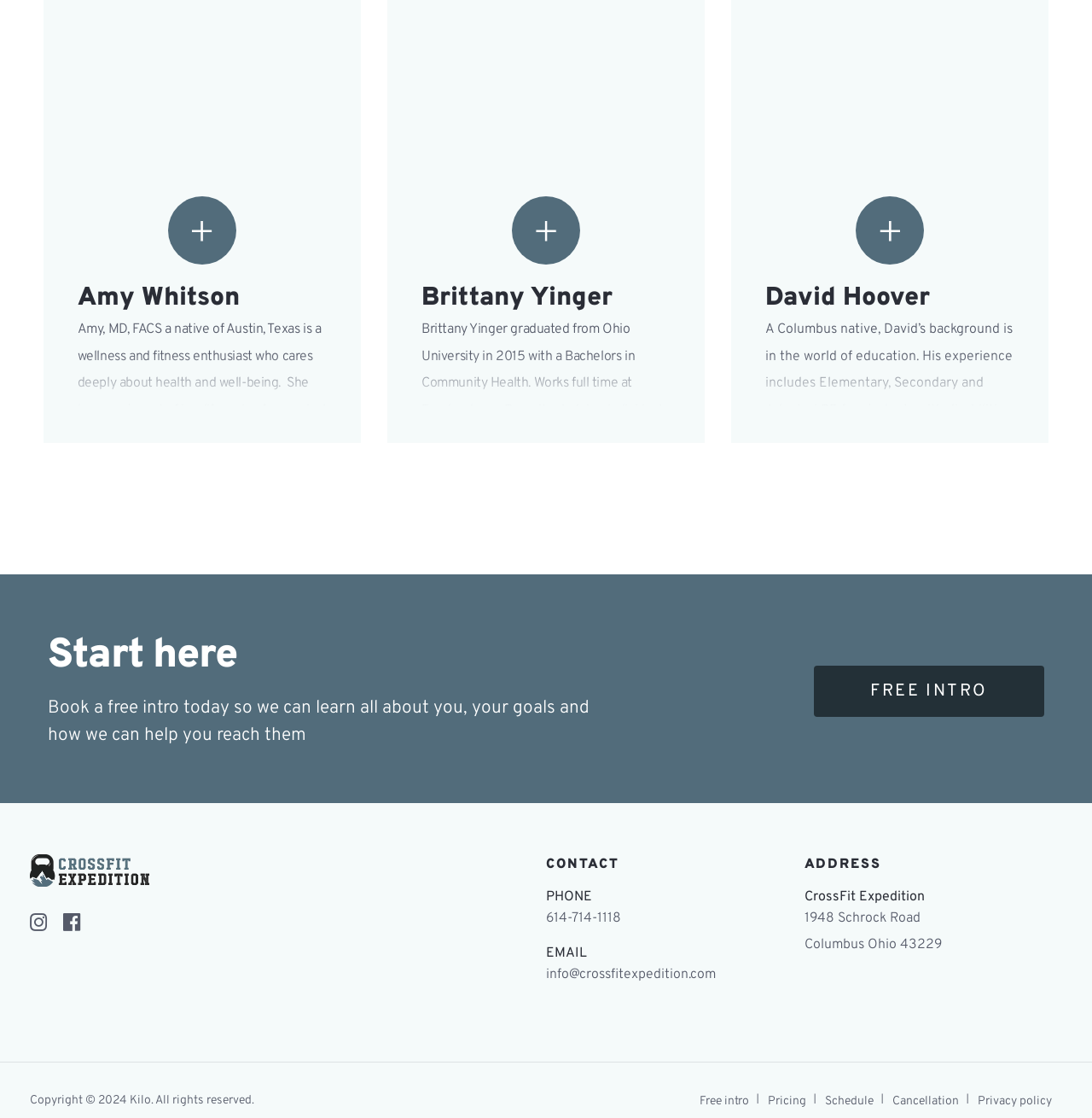Identify the bounding box of the UI element that matches this description: "Free intro".

[0.633, 0.973, 0.695, 0.997]